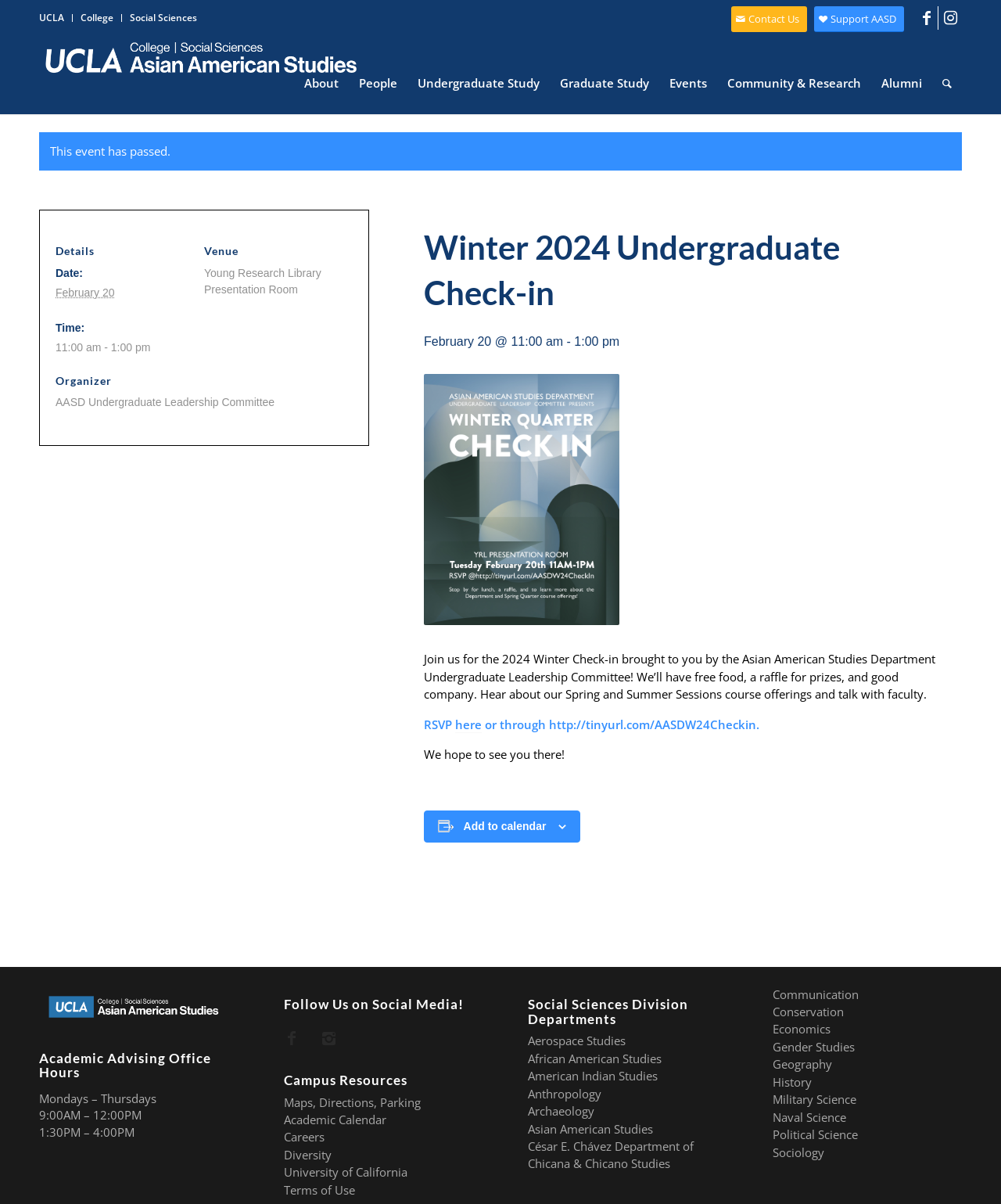Select the bounding box coordinates of the element I need to click to carry out the following instruction: "Follow UCLA Asian American Studies Department on Facebook".

[0.914, 0.005, 0.937, 0.025]